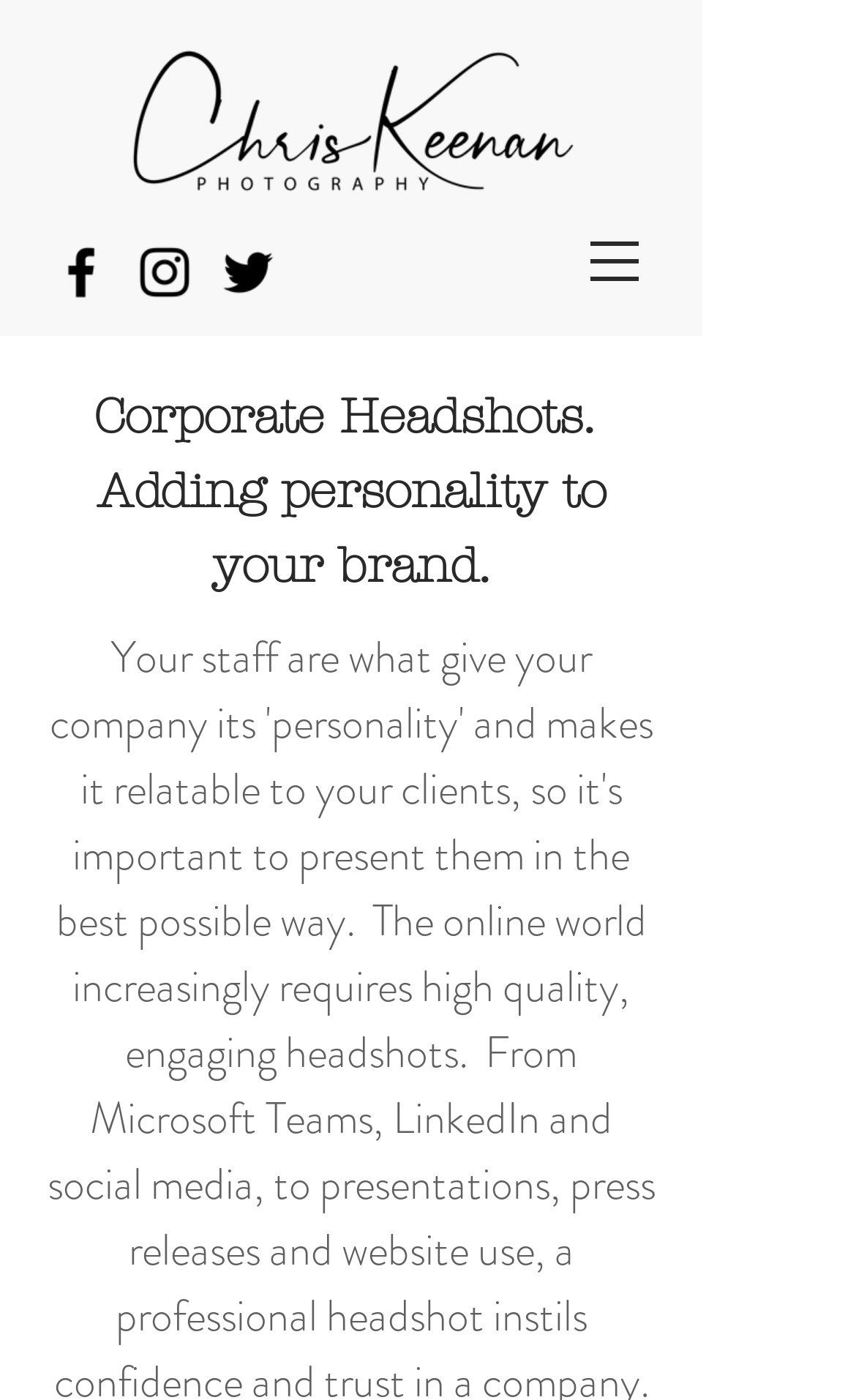From the webpage screenshot, identify the region described by aria-label="Black Twitter Icon". Provide the bounding box coordinates as (top-left x, top-left y, bottom-right x, bottom-right y), with each value being a floating point number between 0 and 1.

[0.251, 0.171, 0.328, 0.218]